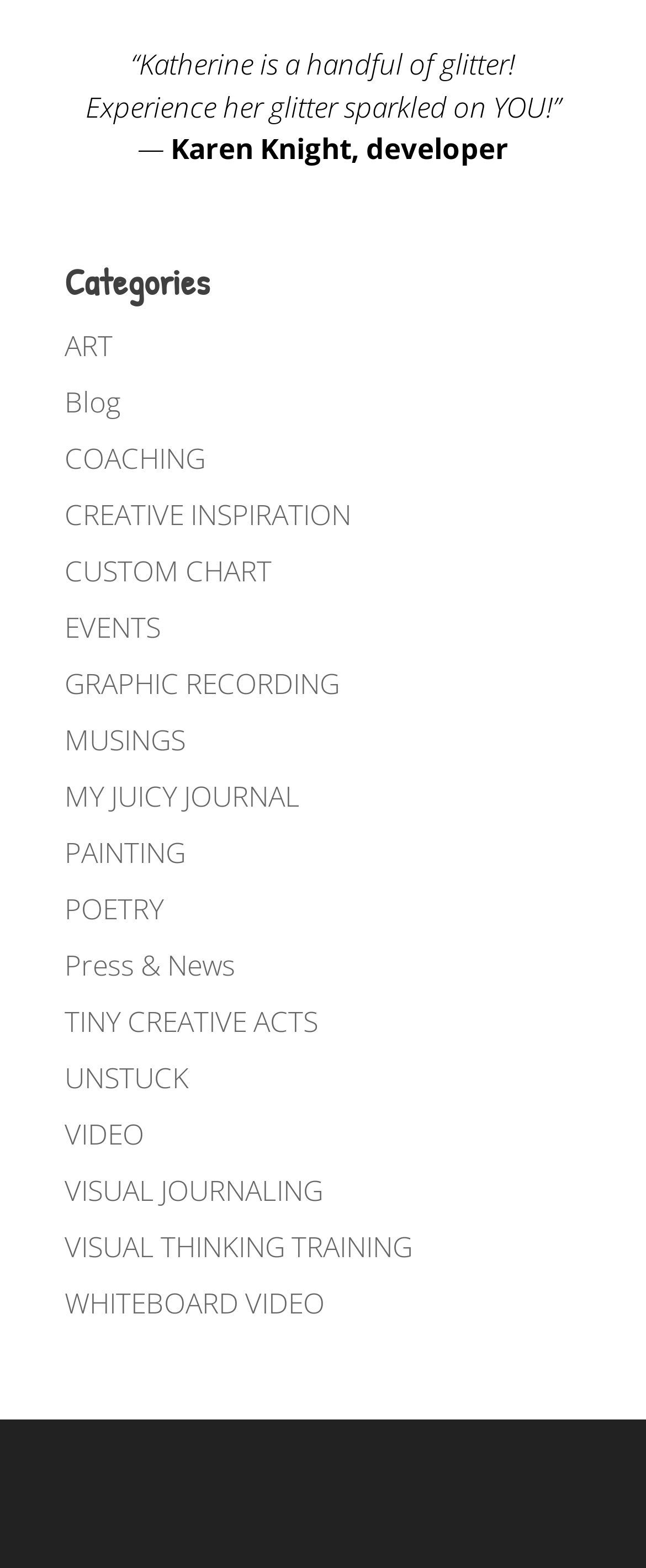What is the occupation of Karen Knight?
Offer a detailed and full explanation in response to the question.

The quote at the top of the webpage is attributed to Karen Knight, who is described as a 'developer'.